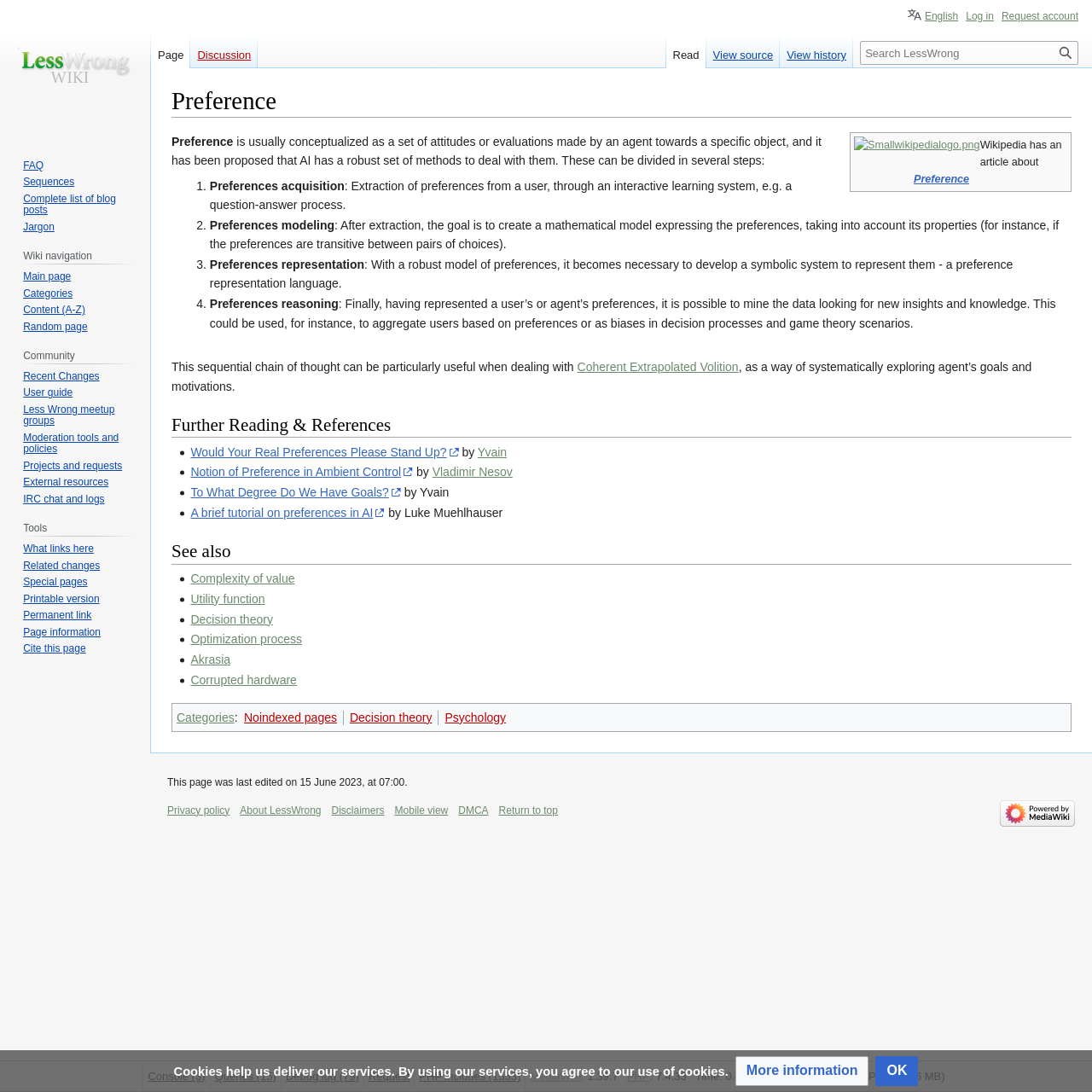Please determine the bounding box coordinates of the area that needs to be clicked to complete this task: 'Search for something on LessWrong'. The coordinates must be four float numbers between 0 and 1, formatted as [left, top, right, bottom].

[0.788, 0.038, 0.988, 0.059]